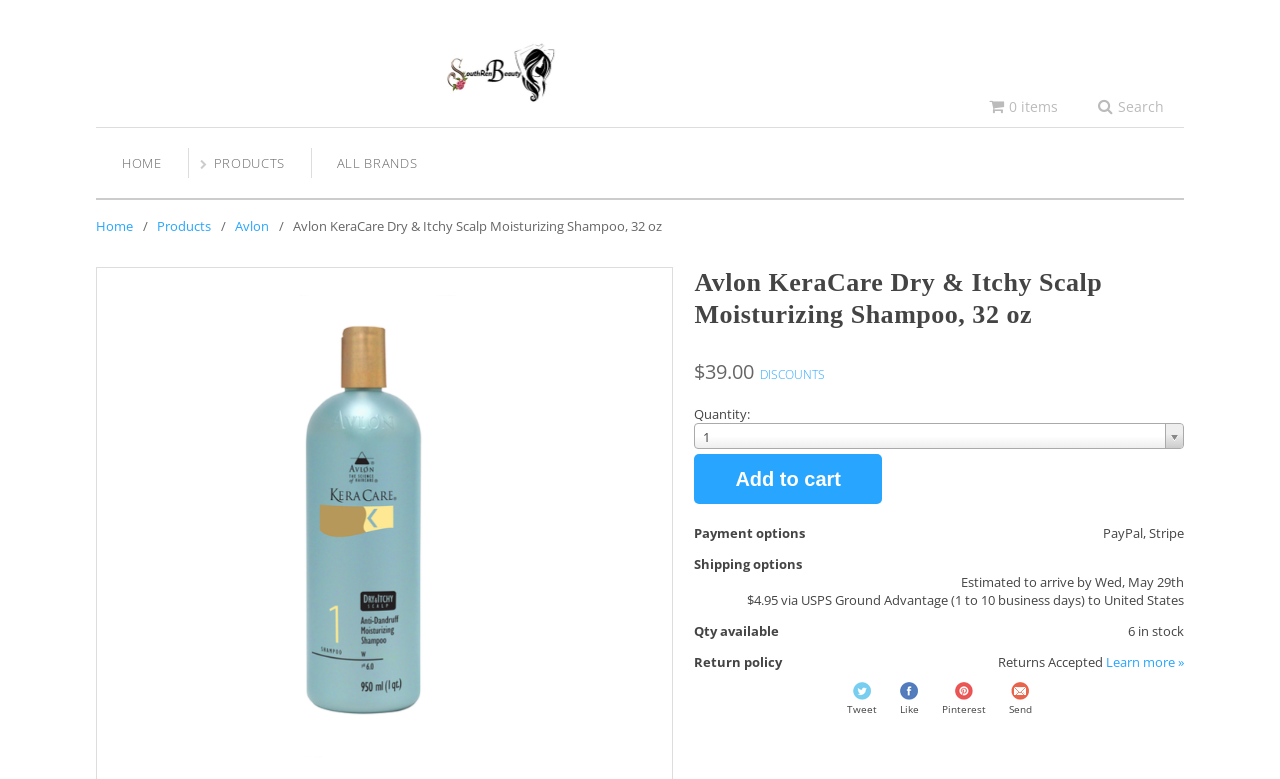Locate the bounding box coordinates of the clickable part needed for the task: "Add to cart".

[0.543, 0.582, 0.689, 0.646]